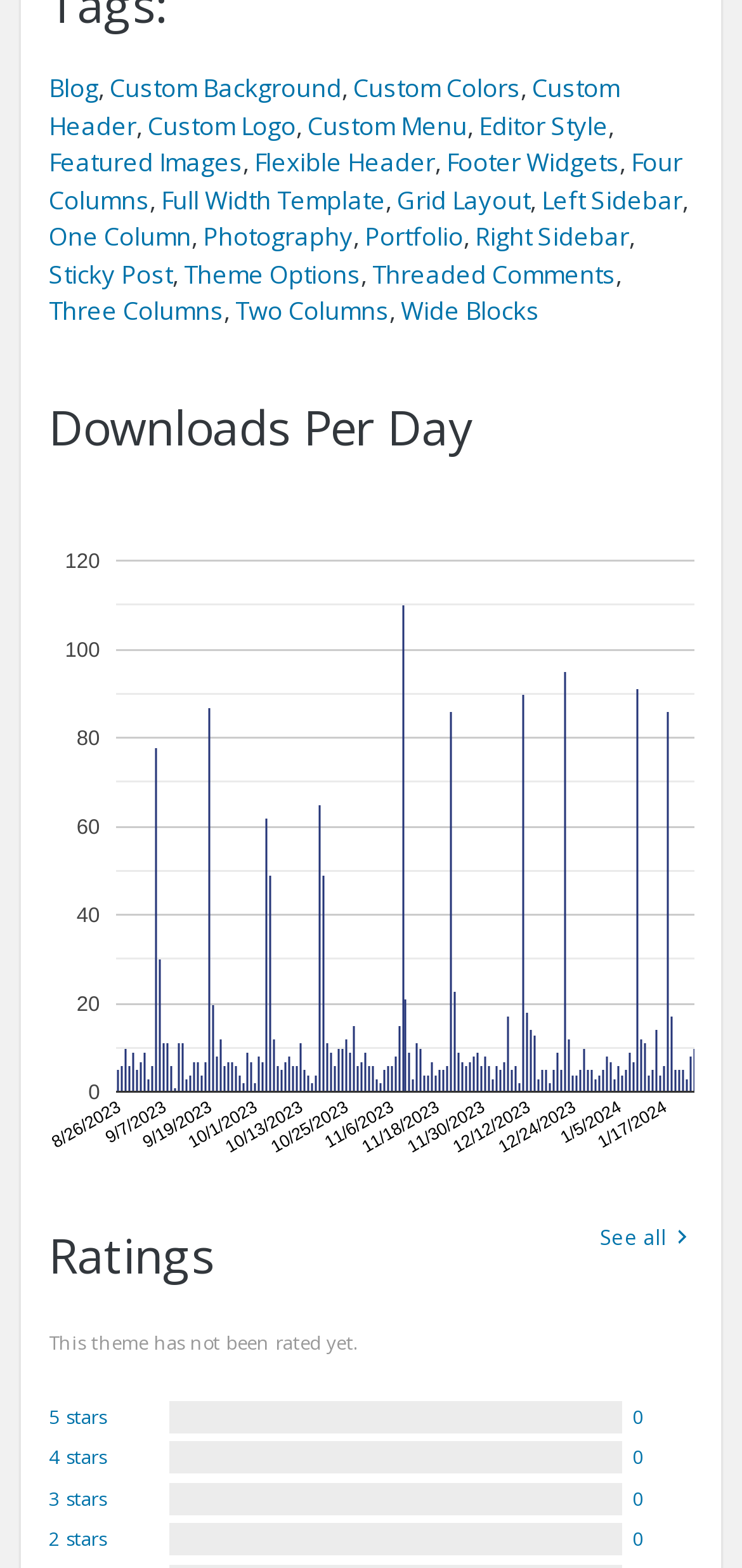Please identify the bounding box coordinates of the clickable area that will allow you to execute the instruction: "View the 'Downloads Per Day' chart".

[0.066, 0.25, 0.934, 0.295]